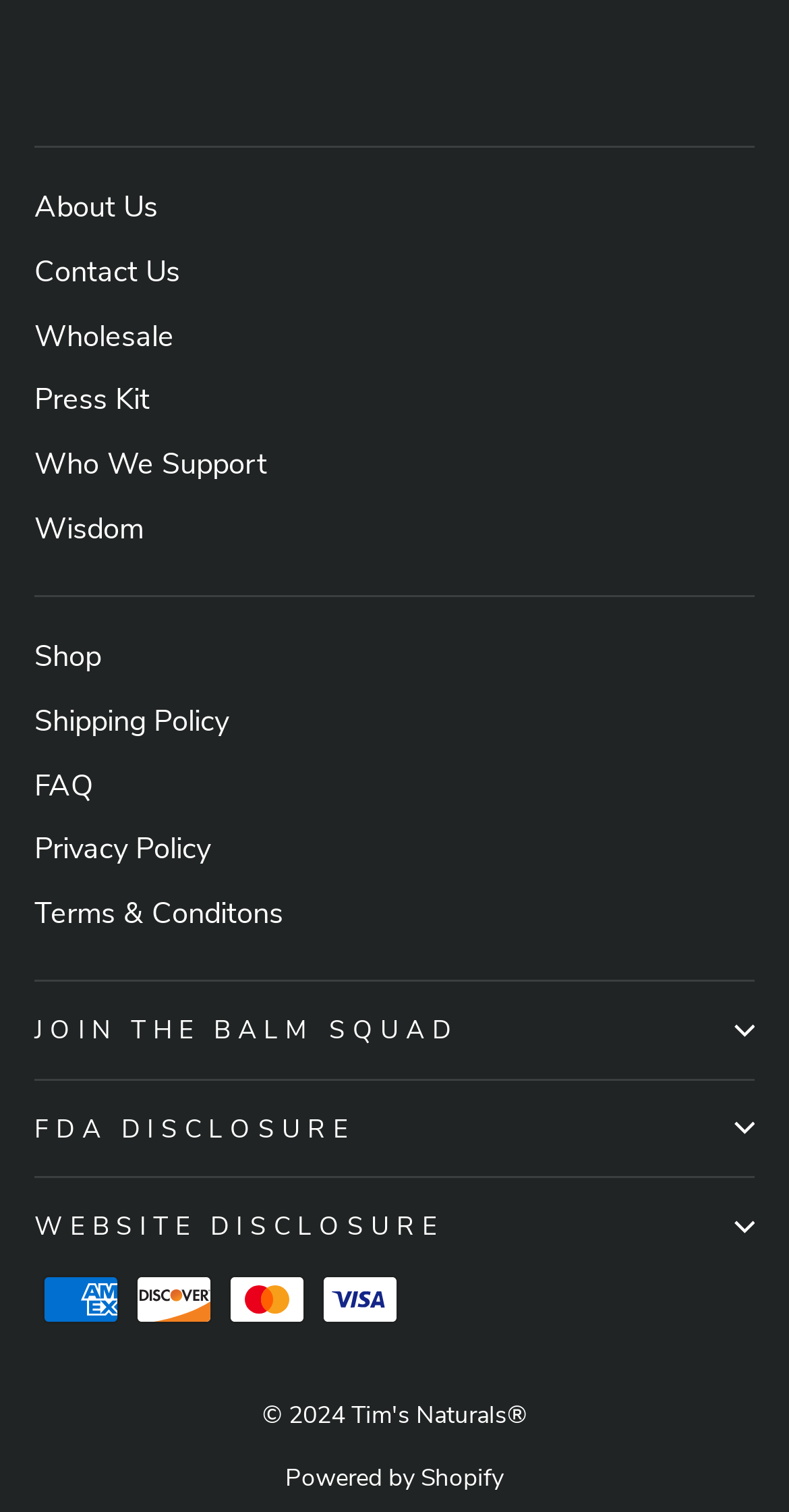Specify the bounding box coordinates of the area to click in order to follow the given instruction: "View Wholesale page."

[0.044, 0.203, 0.221, 0.241]